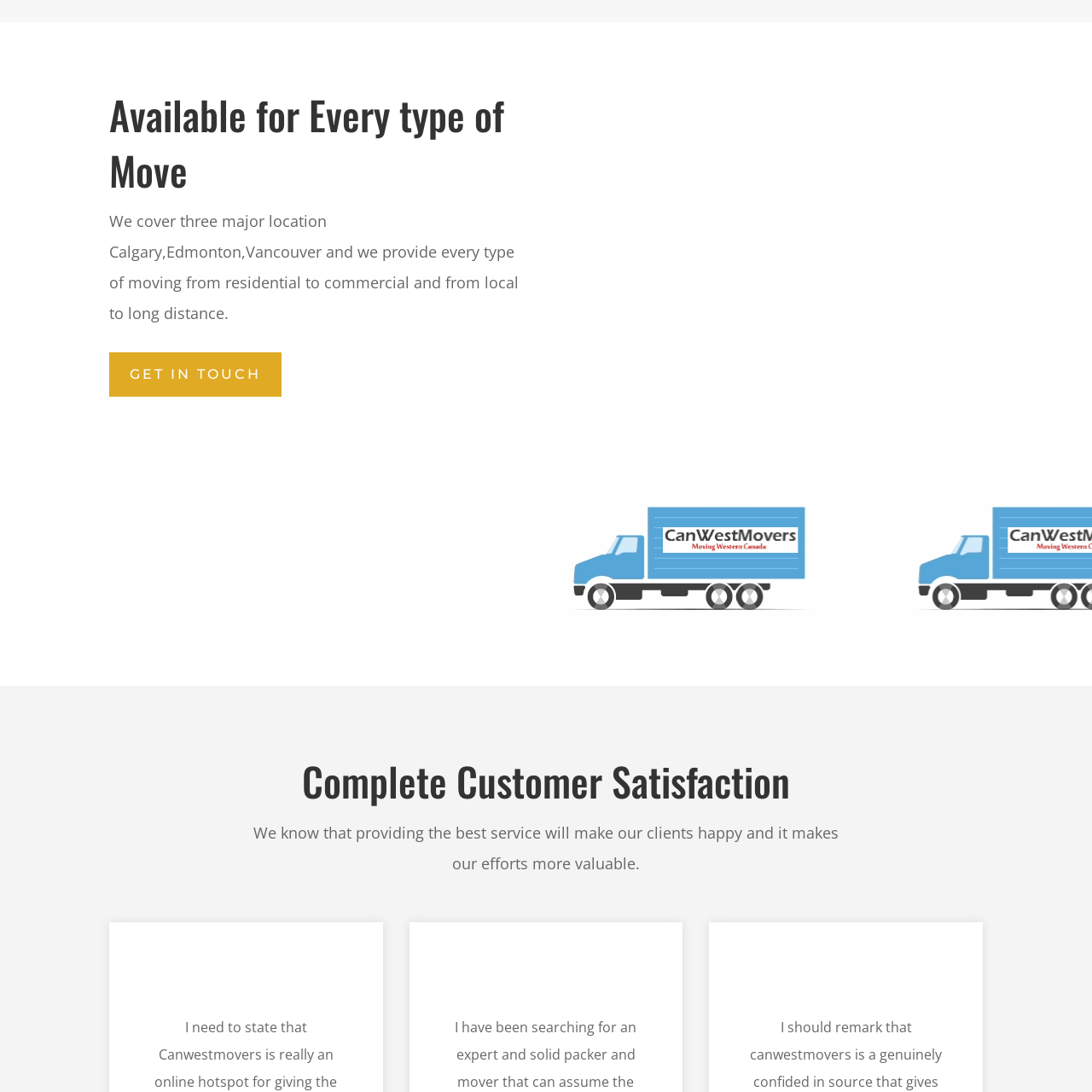Look at the image marked by the red box and respond with a single word or phrase: What cities are mentioned as being covered by the company?

Calgary, Edmonton, Vancouver